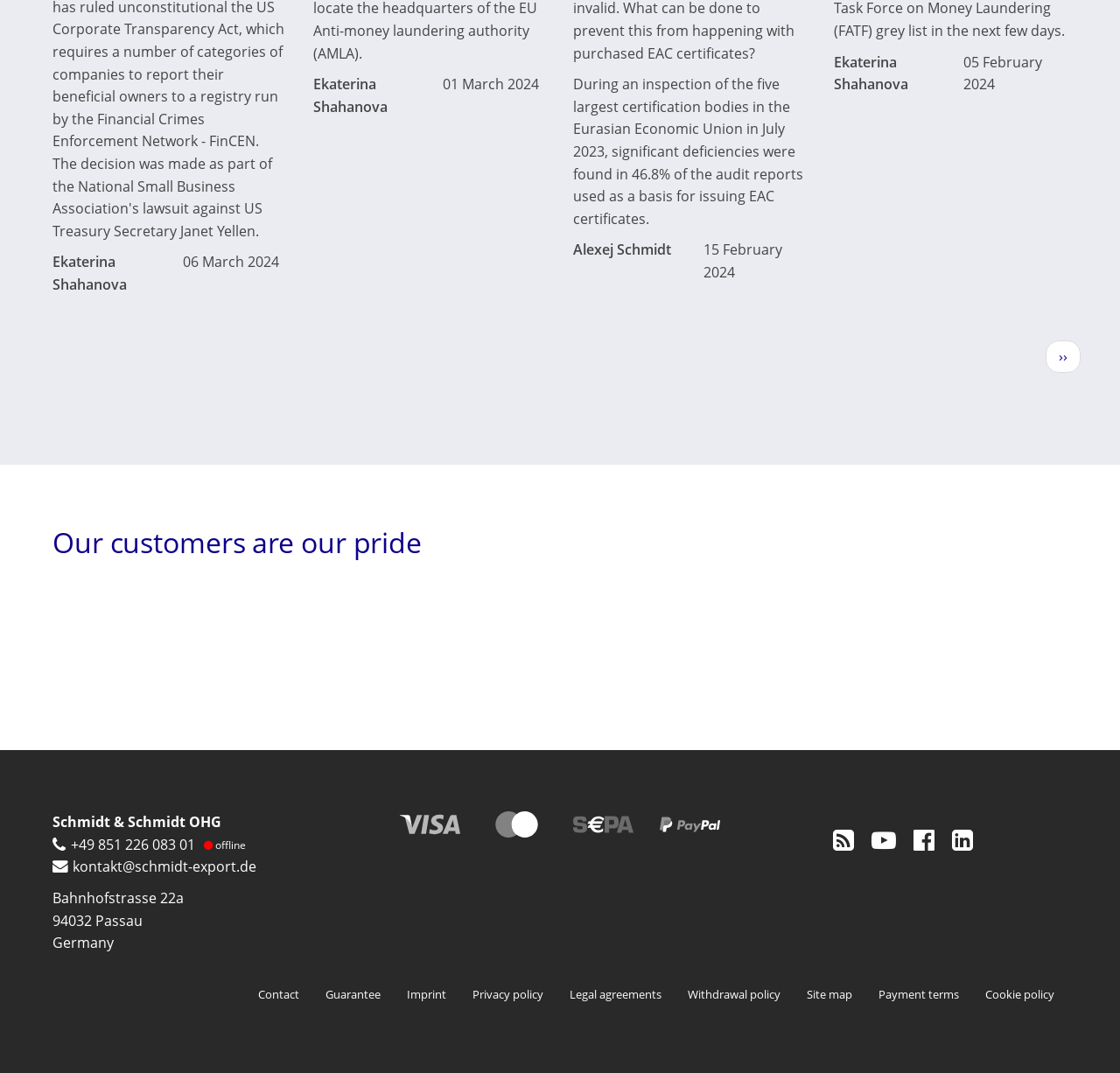Pinpoint the bounding box coordinates of the element you need to click to execute the following instruction: "Click on the 'Ekaterina Shahanova' link". The bounding box should be represented by four float numbers between 0 and 1, in the format [left, top, right, bottom].

[0.047, 0.235, 0.113, 0.274]